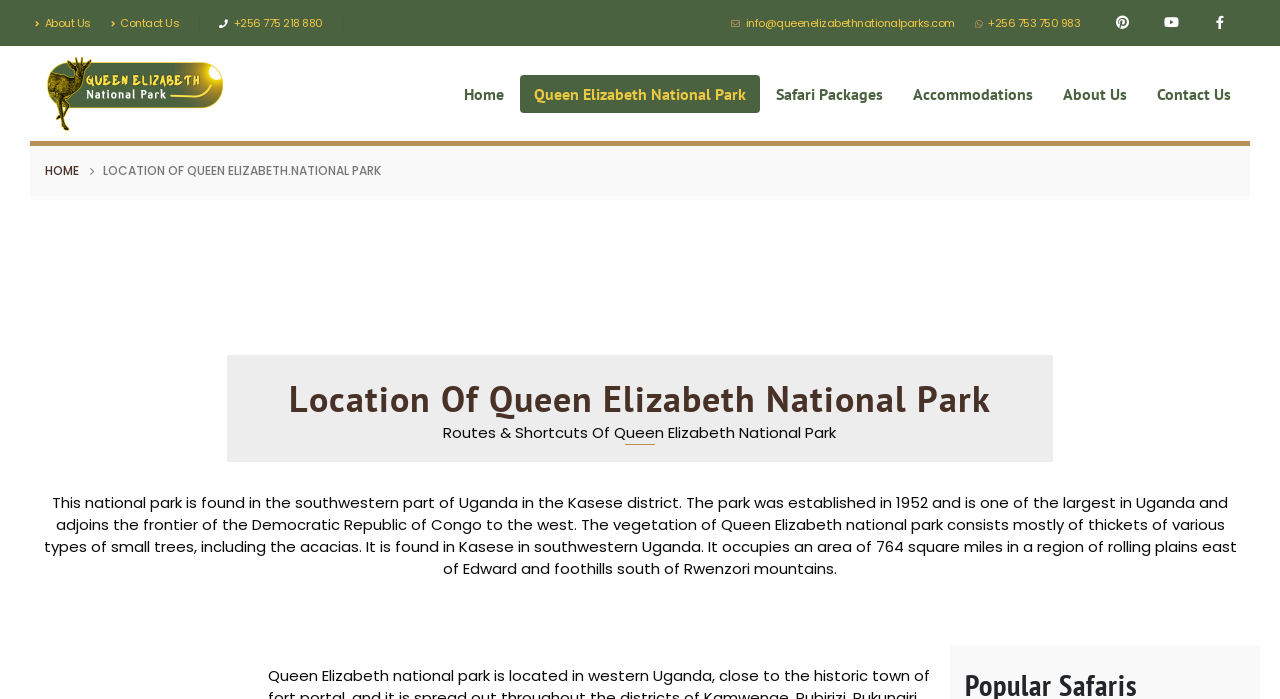What type of trees are found in Queen Elizabeth National Park?
Respond to the question with a single word or phrase according to the image.

Acacias